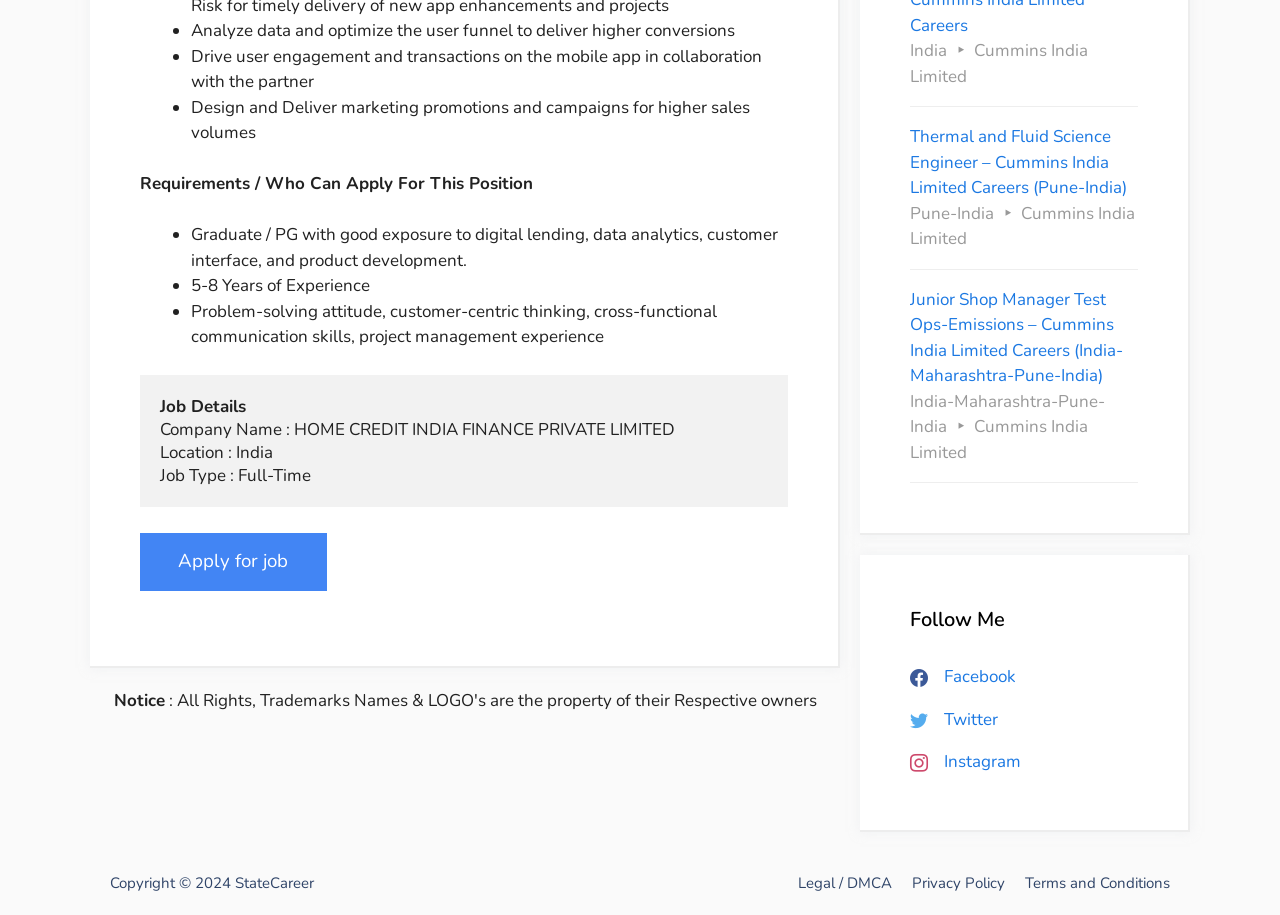Can you show the bounding box coordinates of the region to click on to complete the task described in the instruction: "Visit Facebook"?

[0.705, 0.727, 0.794, 0.752]